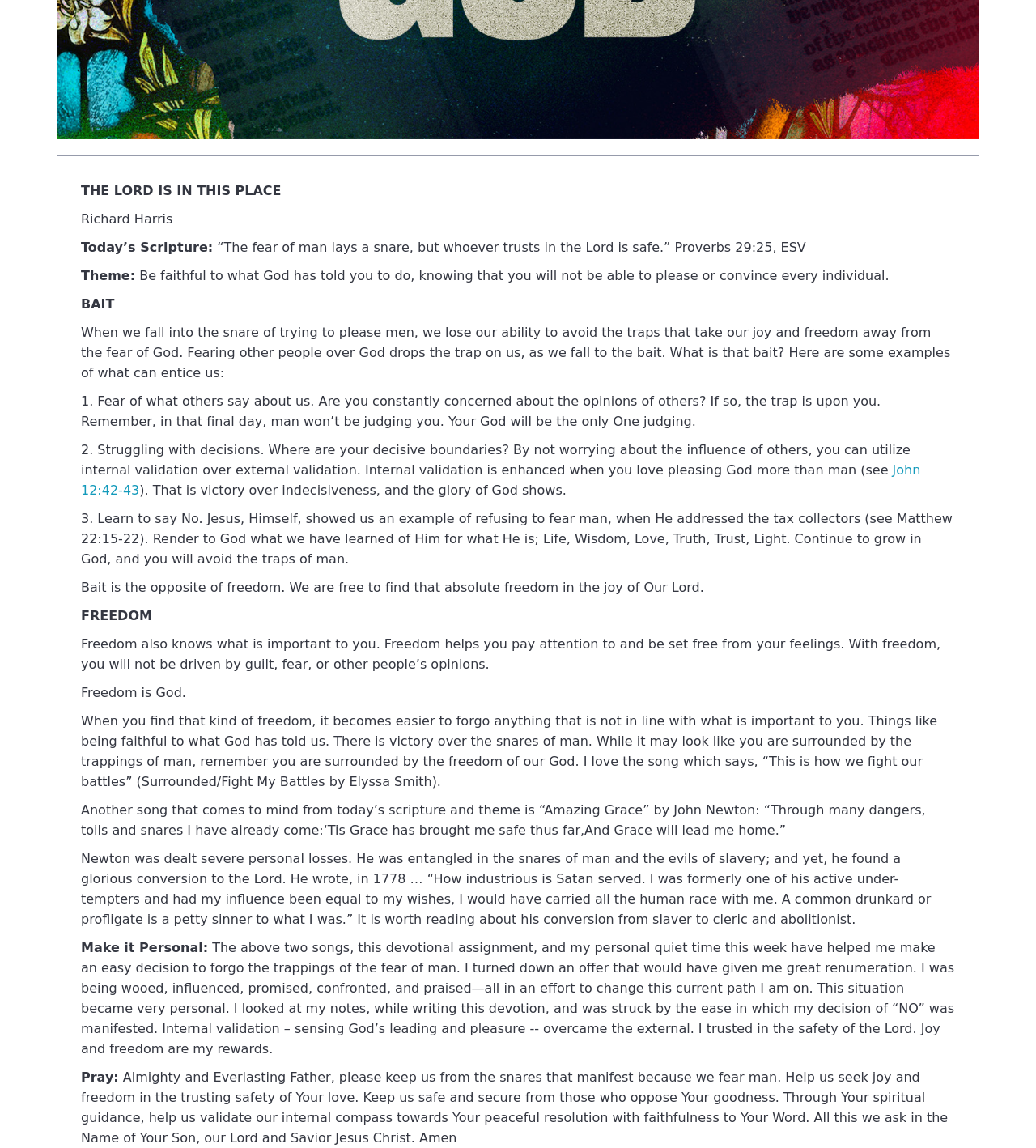Provide the bounding box coordinates of the HTML element described as: "John 12:42-43". The bounding box coordinates should be four float numbers between 0 and 1, i.e., [left, top, right, bottom].

[0.078, 0.403, 0.889, 0.434]